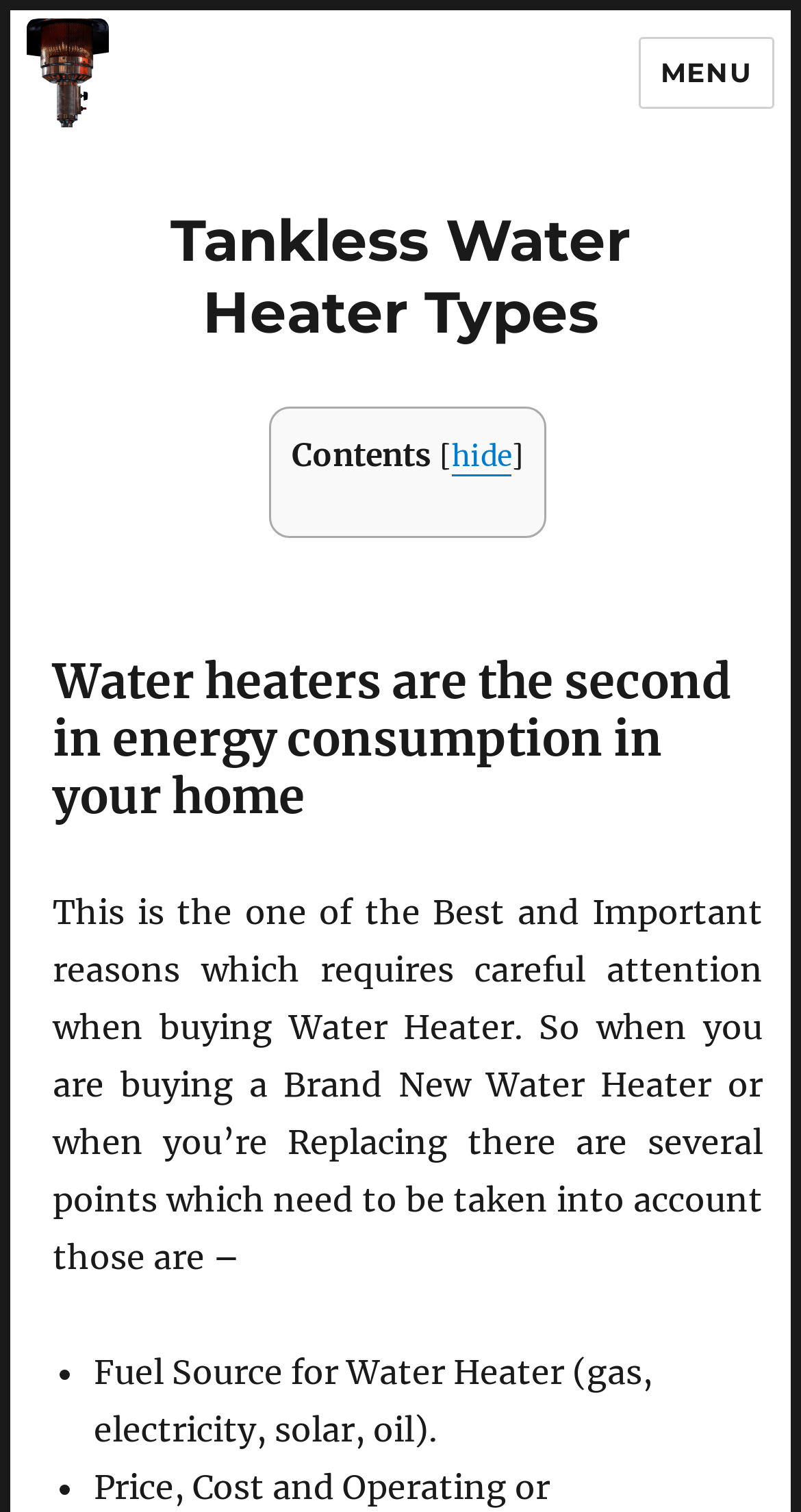What is the second highest energy consumption in a home?
Provide a short answer using one word or a brief phrase based on the image.

Water heaters